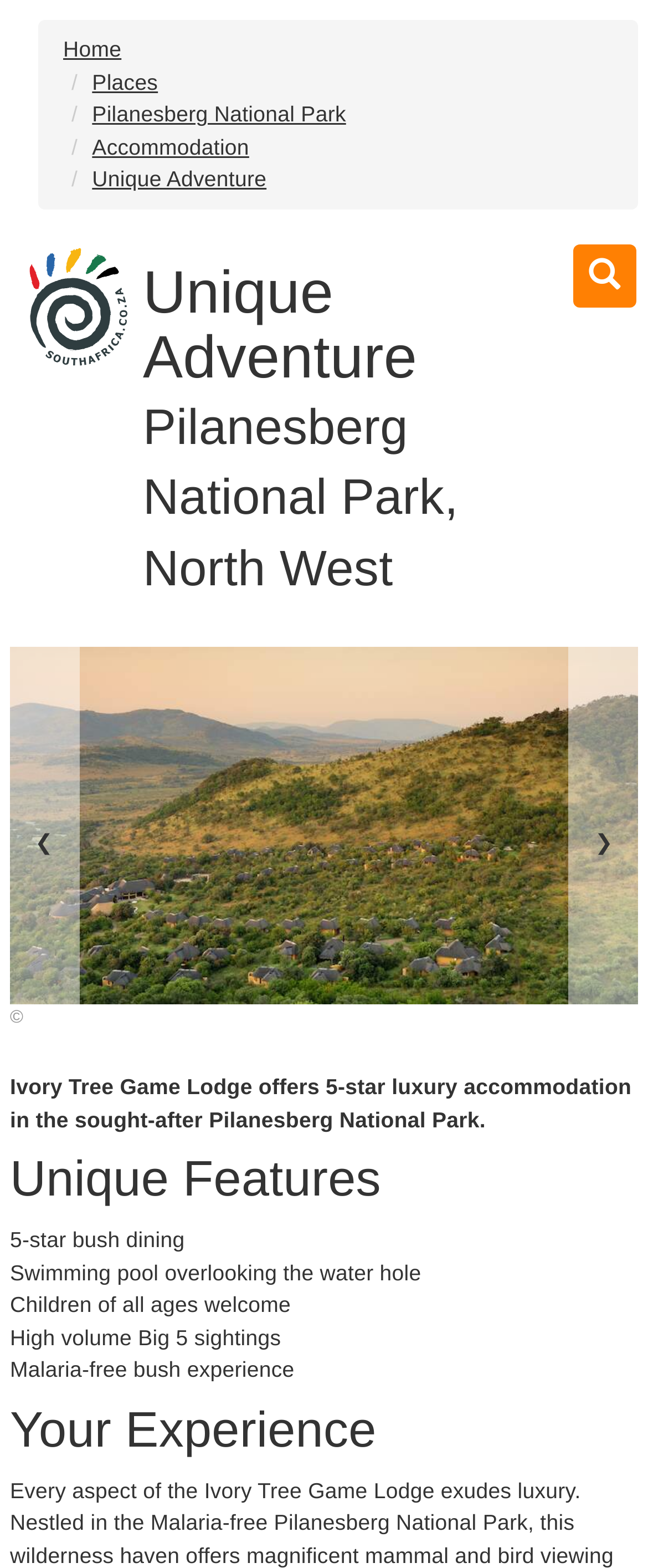What is the theme of the webpage?
Please describe in detail the information shown in the image to answer the question.

Based on the presence of links related to 'Places', 'Pilanesberg National Park', and 'Accommodation', as well as the image and text content, we can infer that the theme of the webpage is related to wildlife adventure.